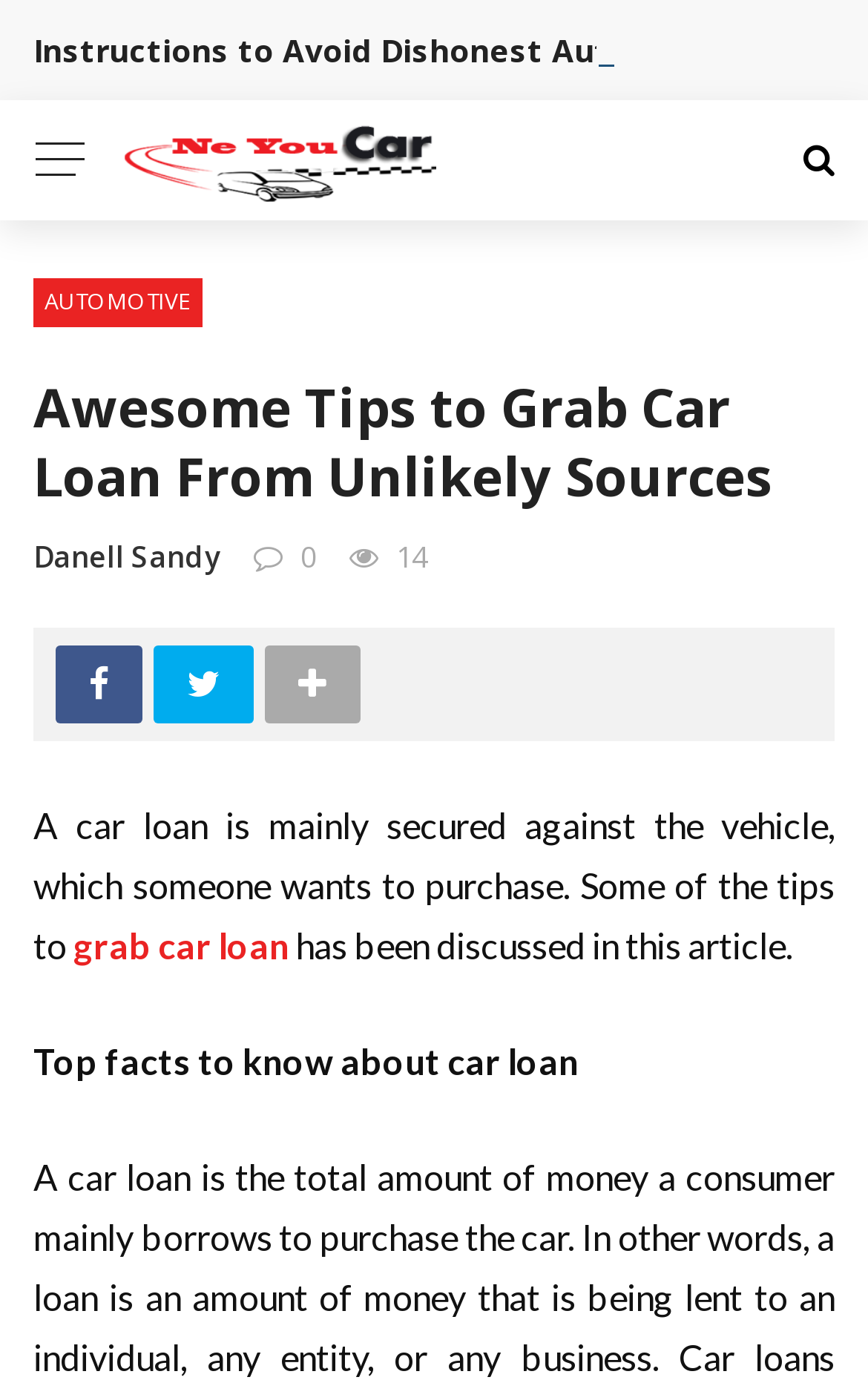Please reply to the following question using a single word or phrase: 
How many social media links are there?

2